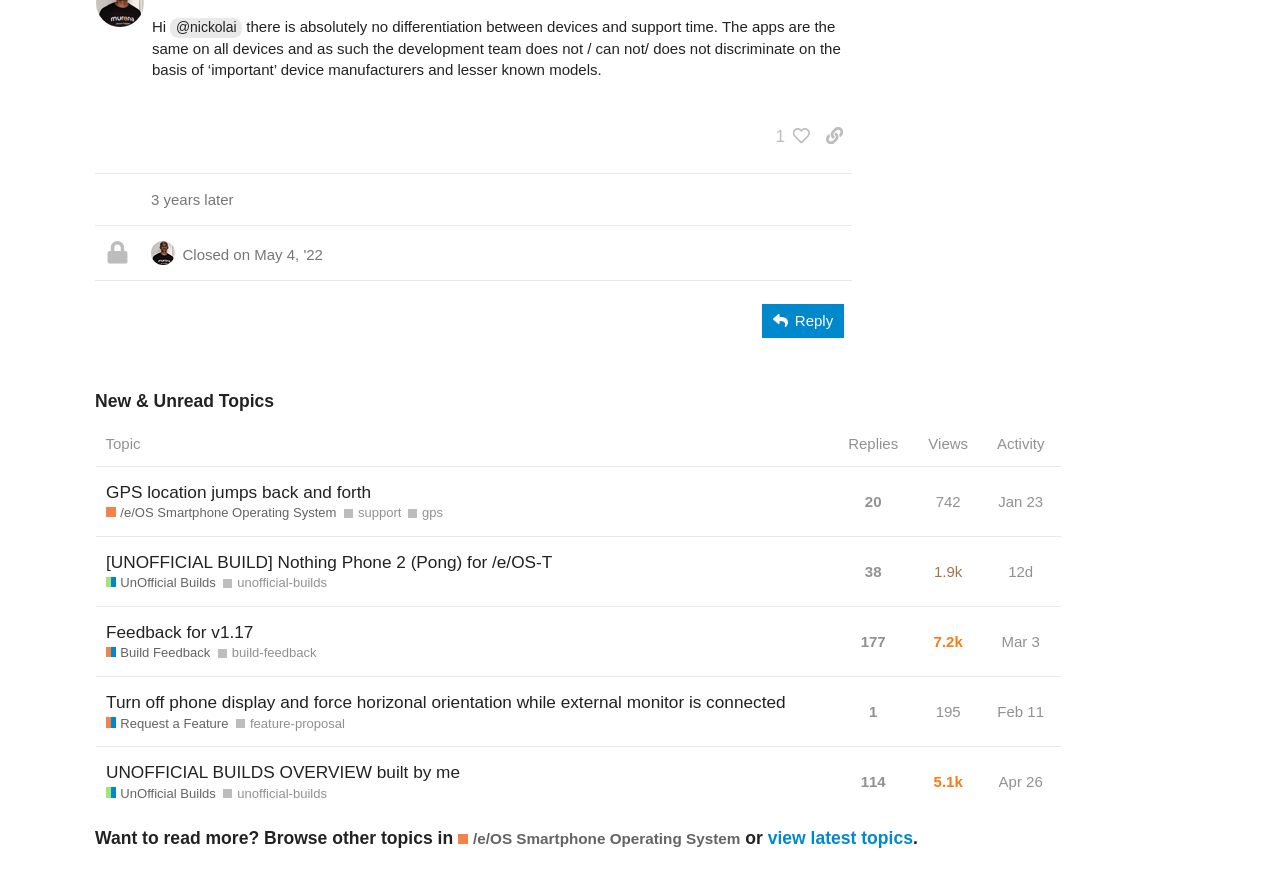Bounding box coordinates should be in the format (top-left x, top-left y, bottom-right x, bottom-right y) and all values should be floating point numbers between 0 and 1. Determine the bounding box coordinate for the UI element described as: Feb 11

[0.775, 0.788, 0.82, 0.842]